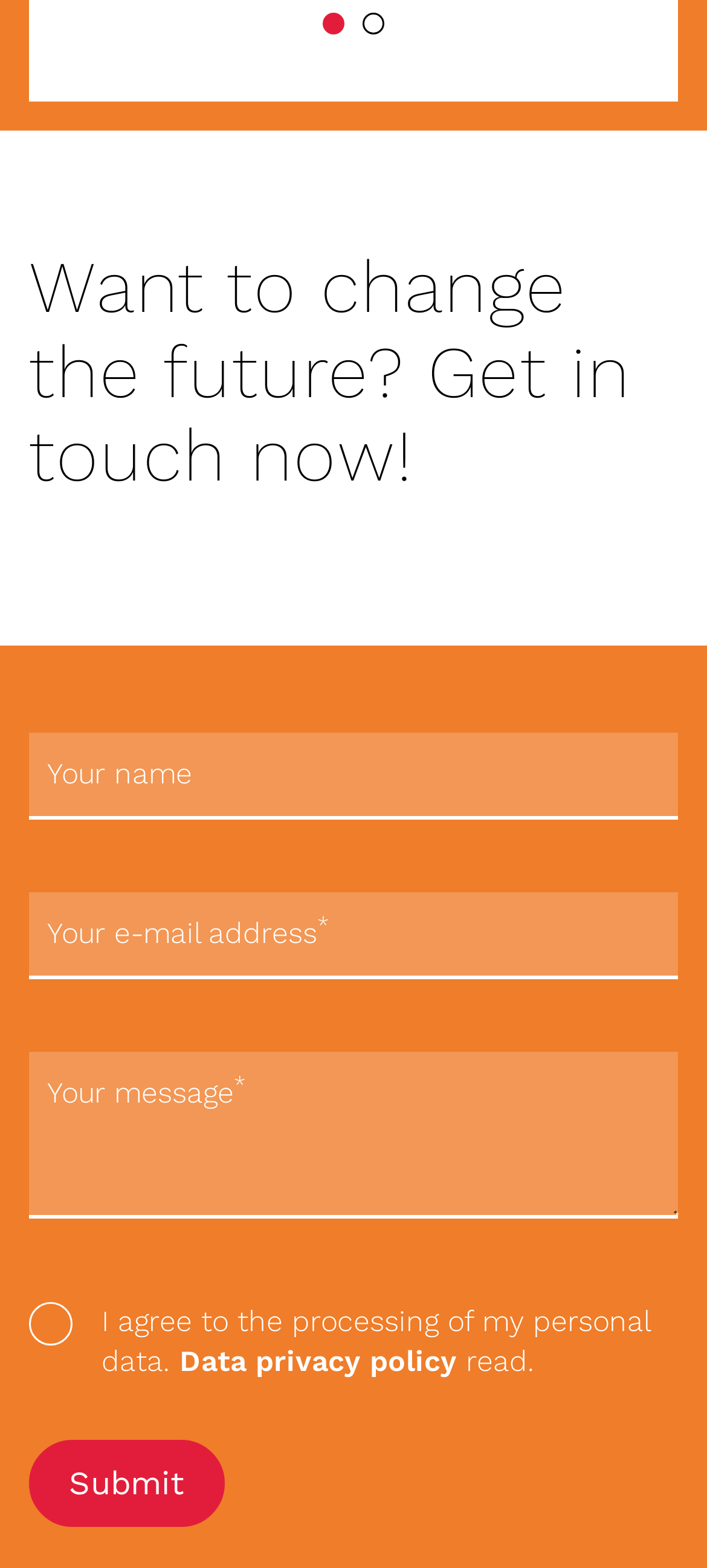Please reply to the following question using a single word or phrase: 
What is the heading above the form?

Want to change the future?